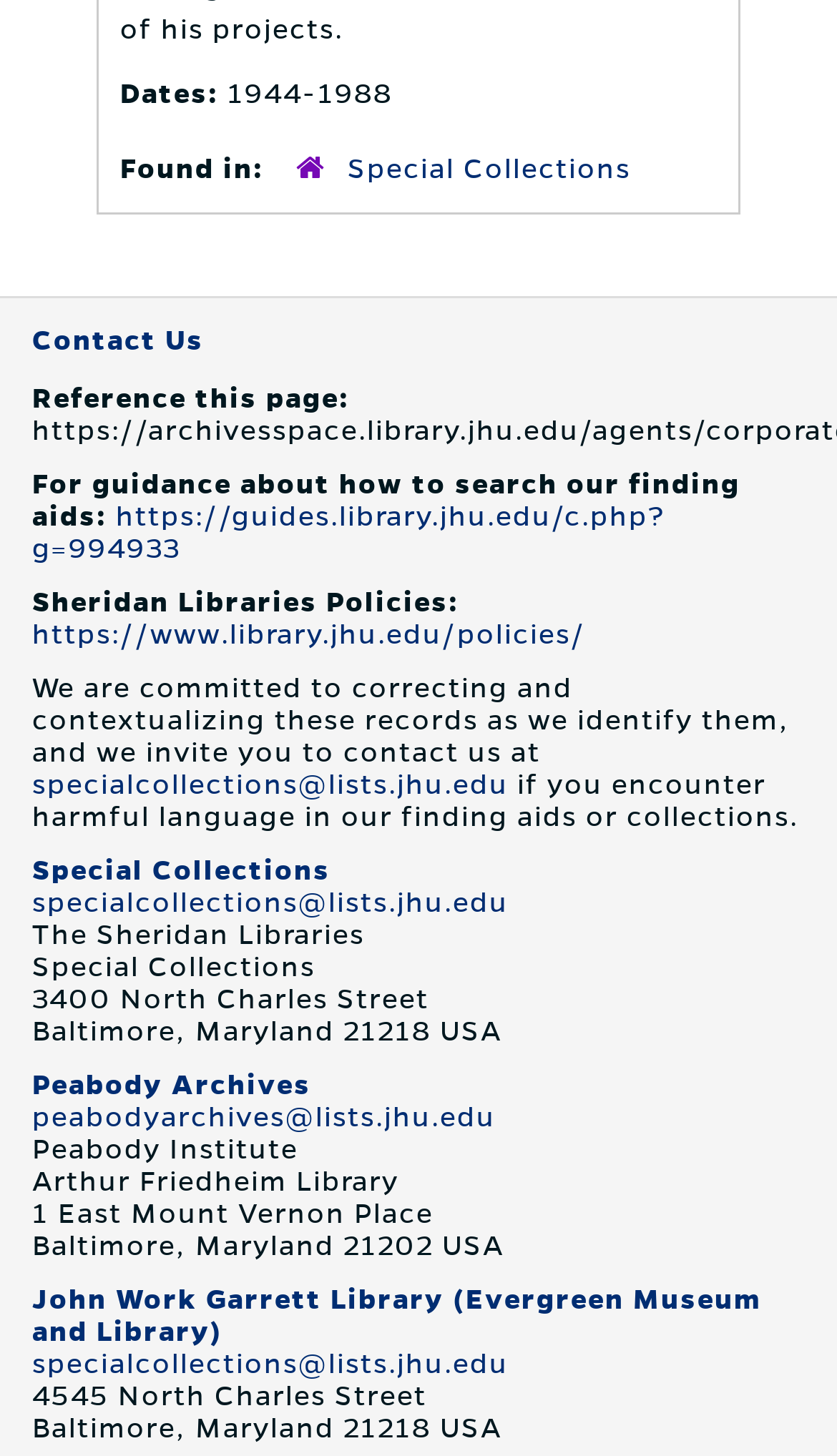Using the details in the image, give a detailed response to the question below:
Where is the Special Collections located?

The location of the Special Collections can be found in the static text elements. The address is '3400 North Charles Street, Baltimore, Maryland 21218 USA'.